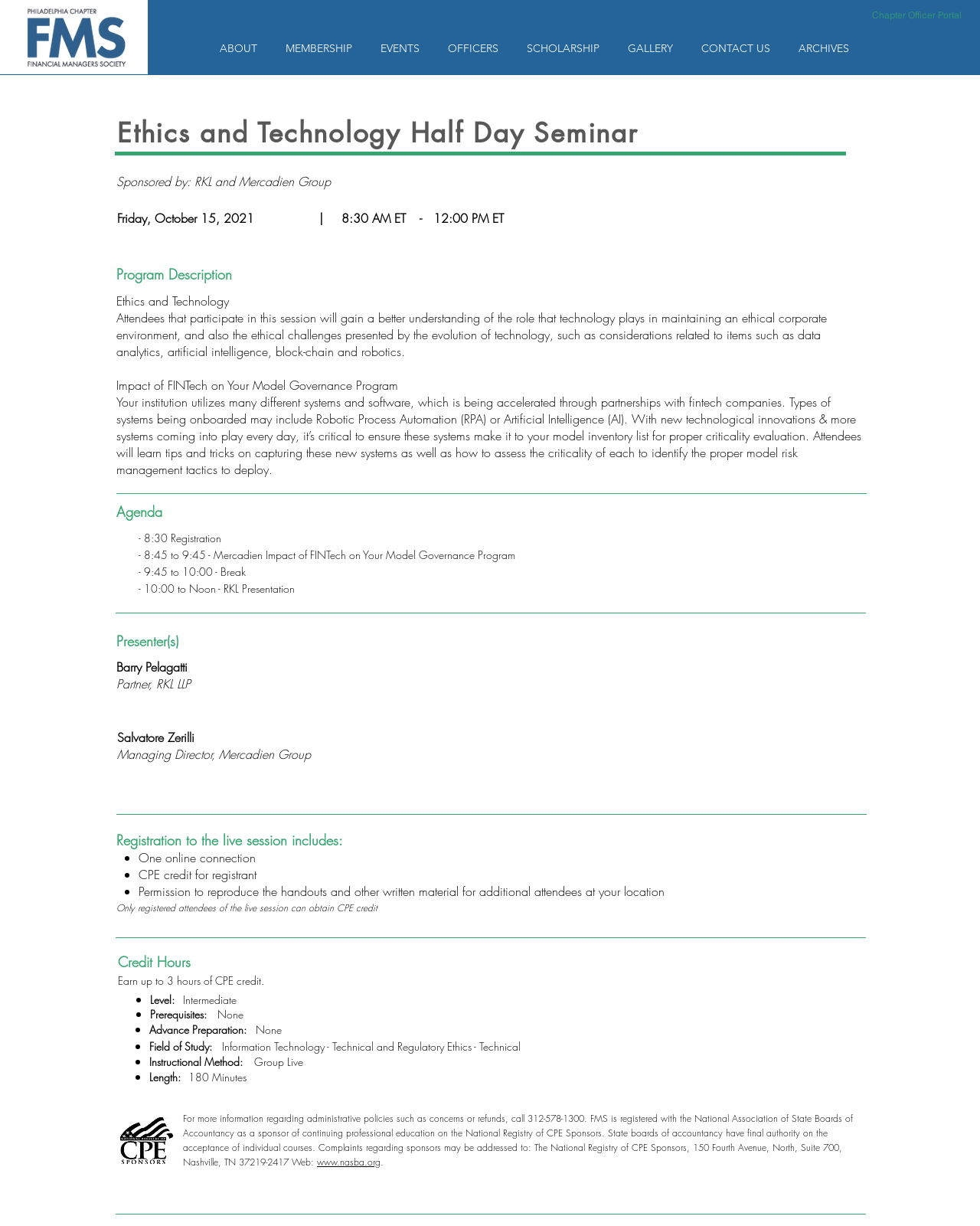Who are the presenters?
Please respond to the question thoroughly and include all relevant details.

The presenters' names can be found in the section labeled 'Presenter(s)' which lists the names and titles of the presenters, specifically Barry Pelagatti, Partner at RKL LLP, and Salvatore Zerilli, Managing Director at Mercadien Group.